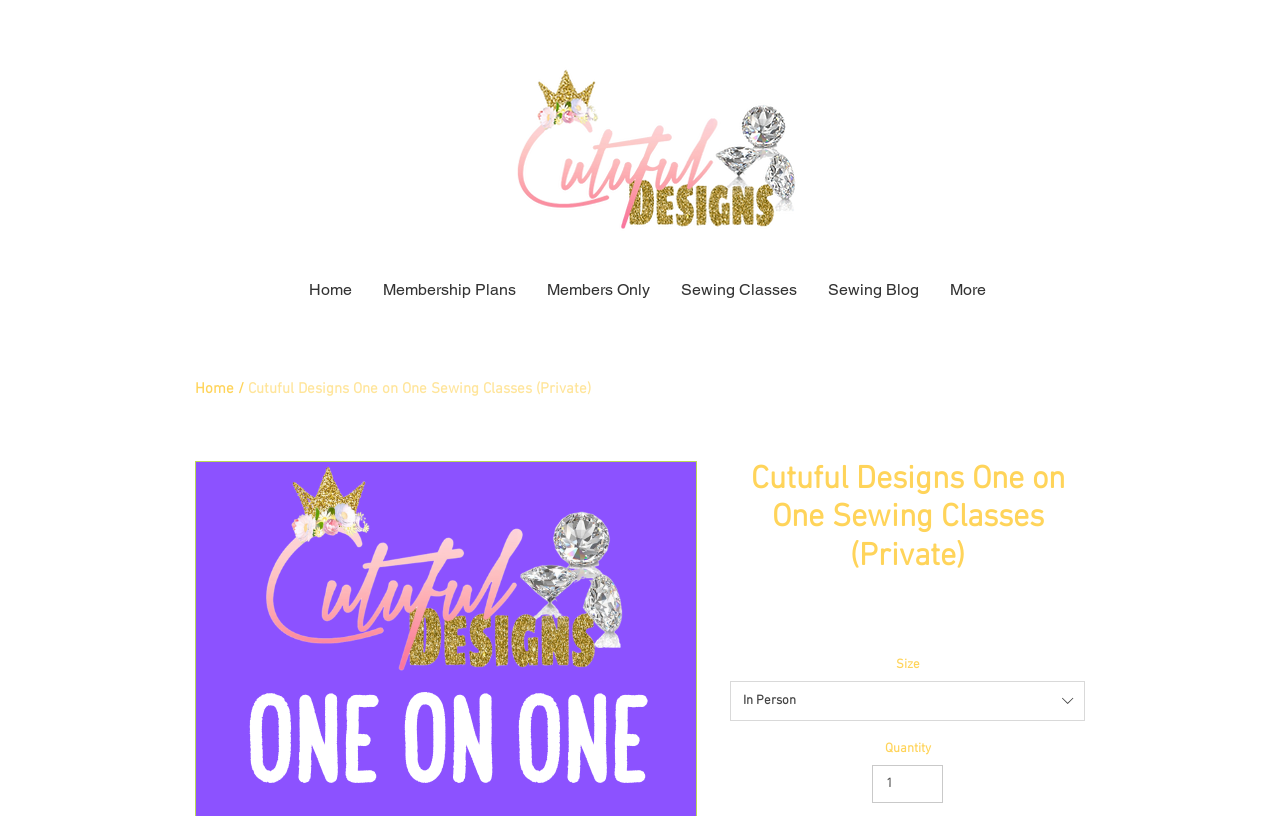Kindly determine the bounding box coordinates of the area that needs to be clicked to fulfill this instruction: "Choose a size".

[0.57, 0.835, 0.848, 0.884]